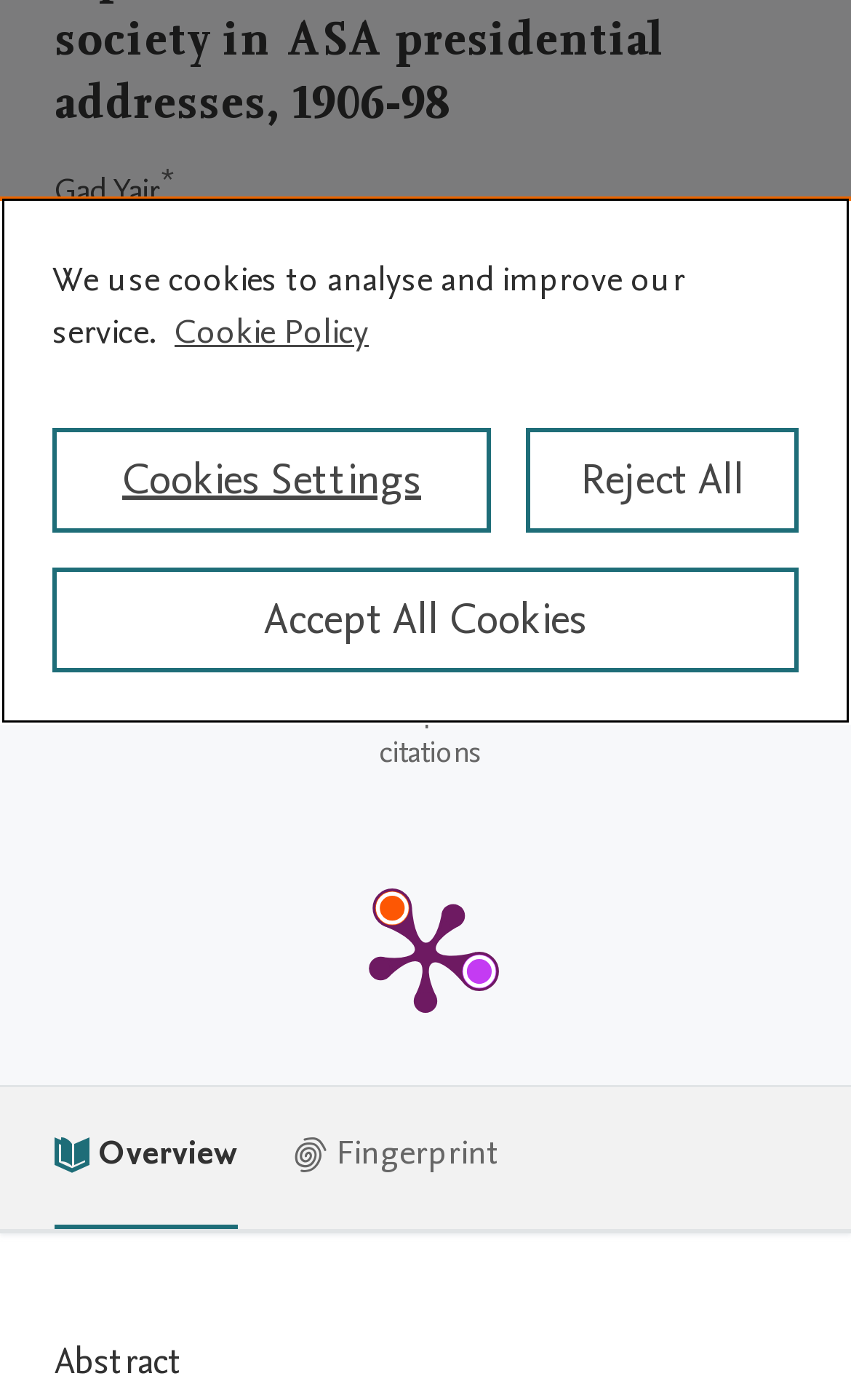Given the element description "Accept All Cookies" in the screenshot, predict the bounding box coordinates of that UI element.

[0.062, 0.405, 0.938, 0.48]